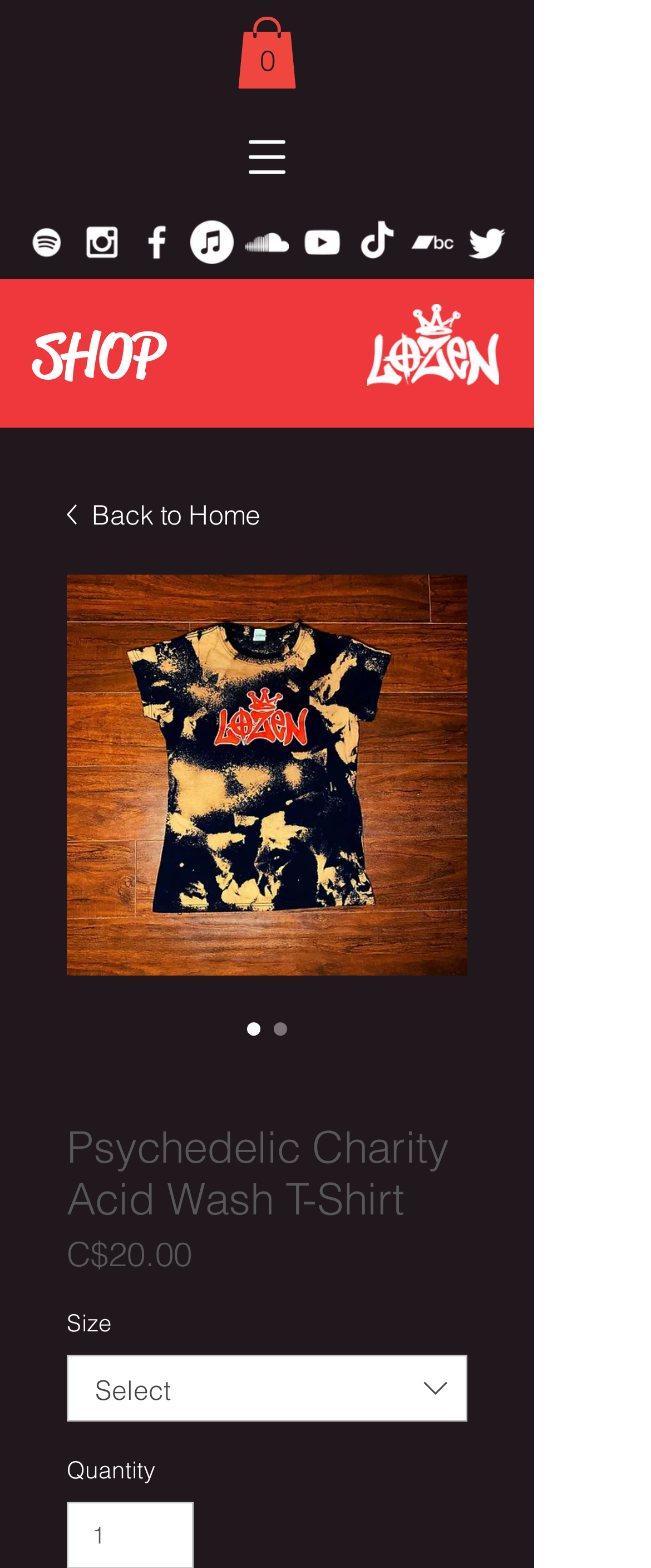Can you show the bounding box coordinates of the region to click on to complete the task described in the instruction: "Click the 'View more' button"?

None